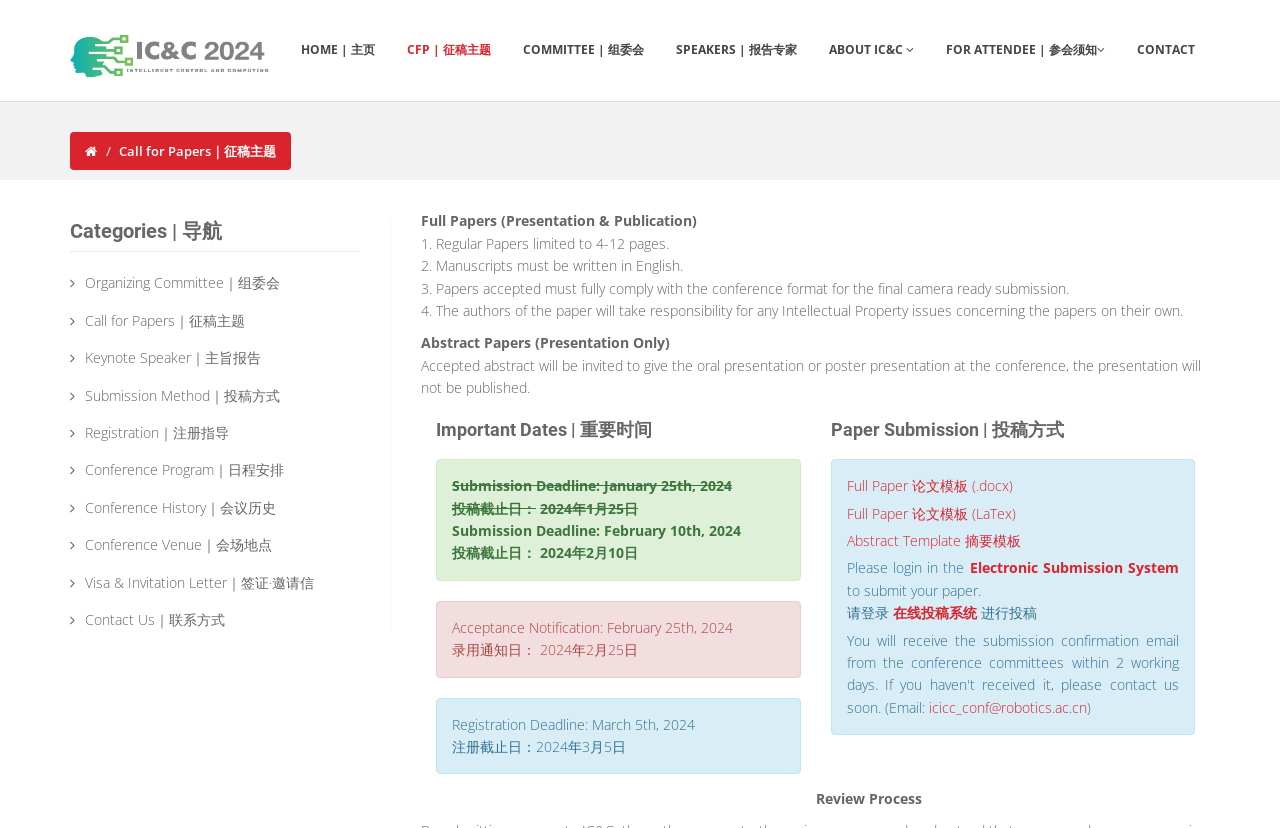Determine the bounding box coordinates for the clickable element required to fulfill the instruction: "Click HOME | 主页". Provide the coordinates as four float numbers between 0 and 1, i.e., [left, top, right, bottom].

[0.223, 0.036, 0.305, 0.086]